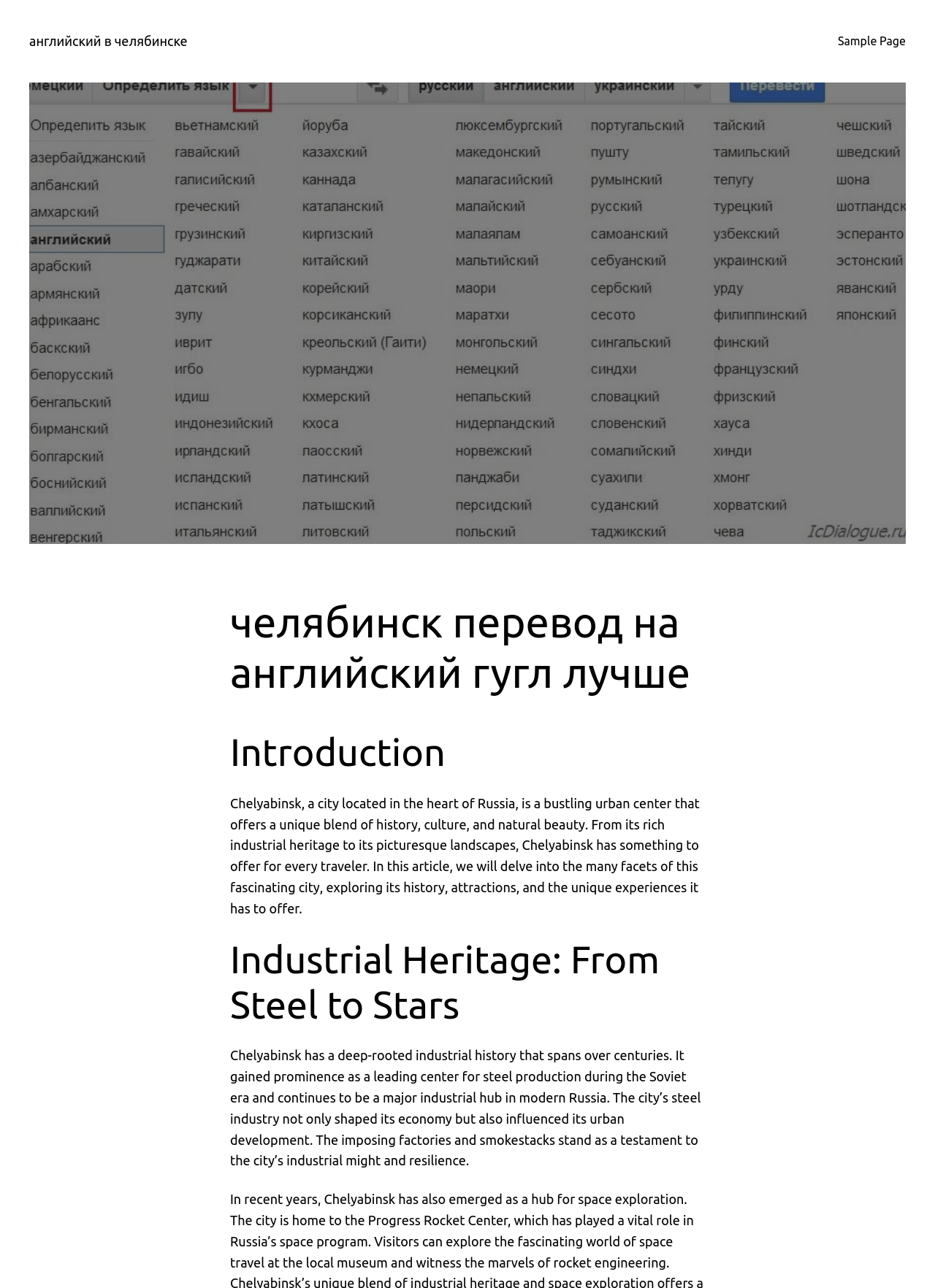Provide your answer in one word or a succinct phrase for the question: 
How many links are present in the top section of the webpage?

2